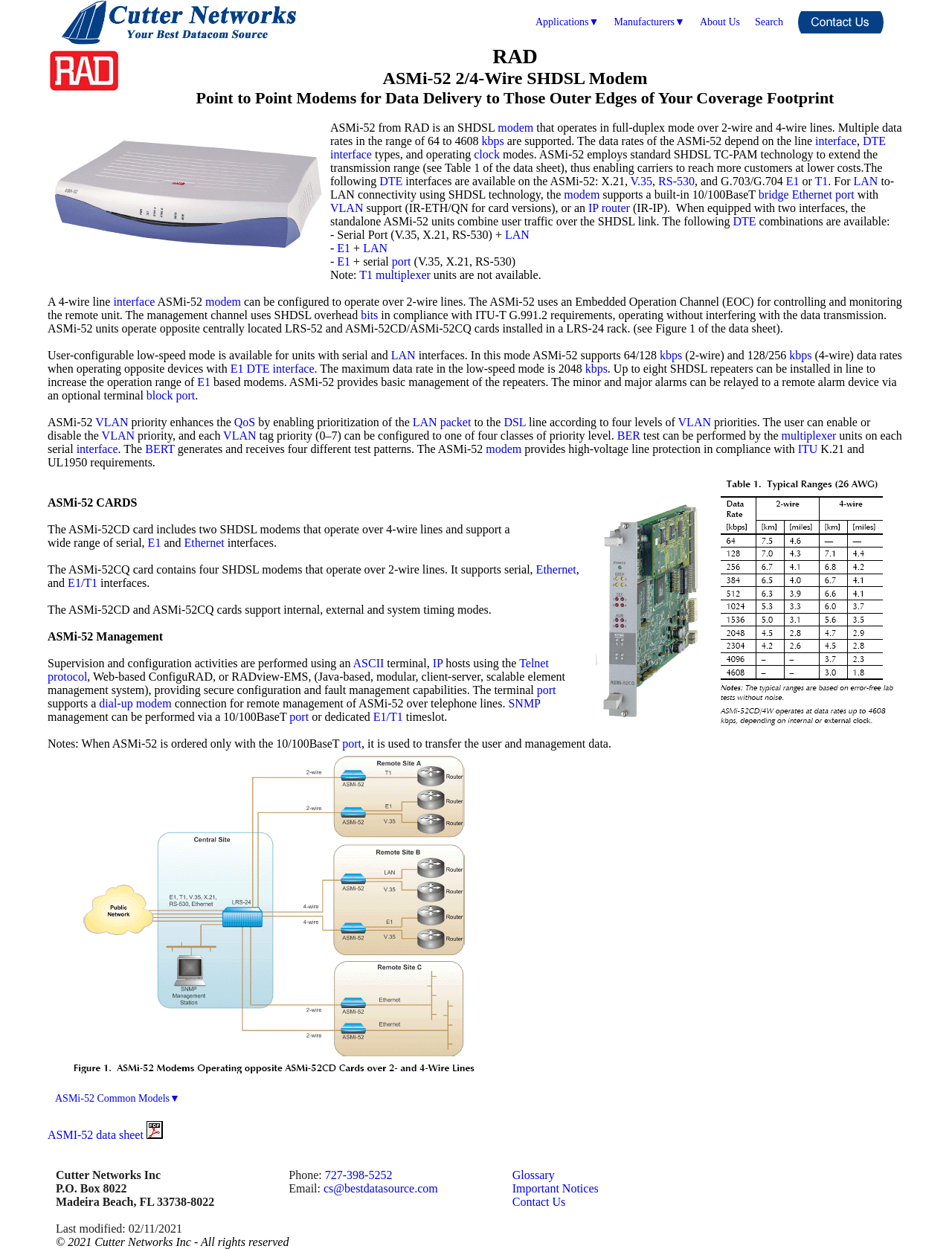What are the data rates supported by the ASMi-52 modem?
Look at the screenshot and respond with one word or a short phrase.

64 to 4608 kbps